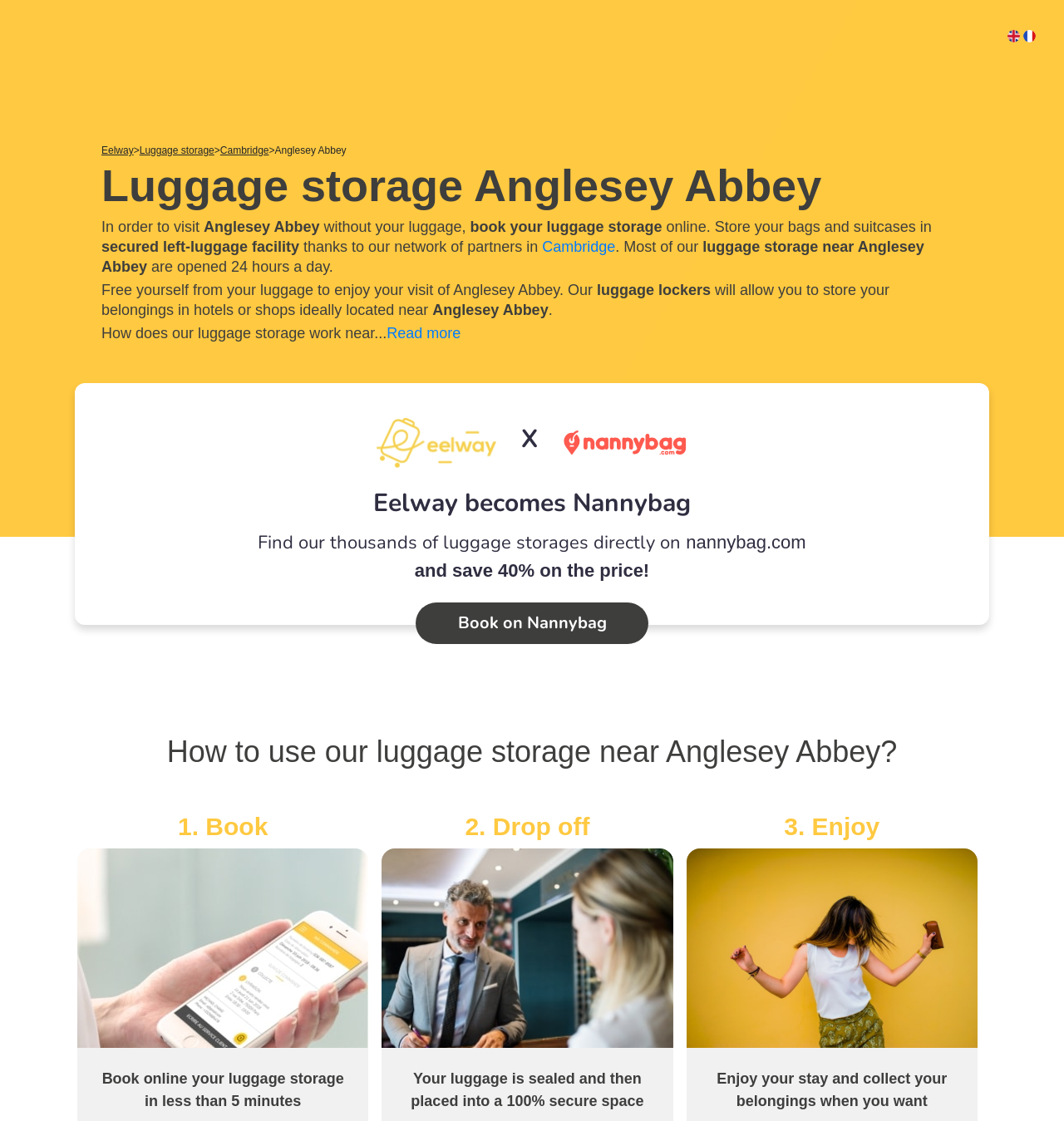Summarize the contents and layout of the webpage in detail.

The webpage is about booking luggage storage near Anglesey Abbey. At the top, there is a large image of Anglesey Abbey, taking up almost the entire width of the page. Below the image, there is a header section with three links on the right side. 

On the left side, there is a series of links, including "Eelway", "Luggage storage", "Cambridge", and "Anglesey Abbey", which seem to be navigation links. Below these links, there is a heading that reads "Luggage storage Anglesey Abbey". 

The main content of the page is divided into several sections. The first section explains the benefits of booking luggage storage, with several paragraphs of text. The text is arranged in a single column, with no images or other elements interrupting the flow of text. 

The second section appears to be a call-to-action, encouraging users to book their luggage storage online. There is a link to "Read more" about how the luggage storage service works. 

Below this section, there is an image of a logo, "Nannybag X Eelway", followed by a heading that reads "Eelway becomes Nannybag". There is another image of the same logo, and then a section of text that explains how to find luggage storage on the Nannybag website. 

Finally, there is a call-to-action to book on Nannybag, with a link to do so. The page ends with a heading that asks "How to use our luggage storage near Anglesey Abbey?", but there is no further content below this heading.